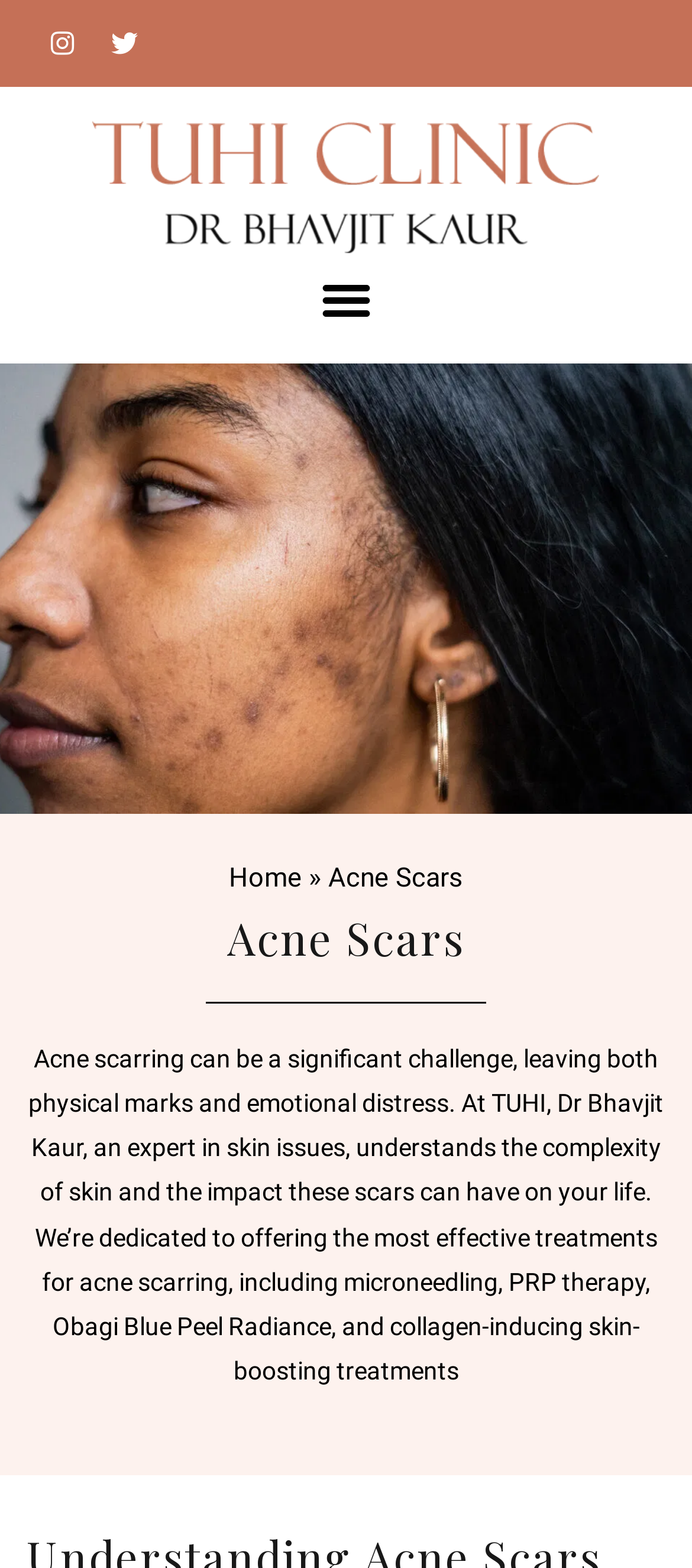Describe the webpage in detail, including text, images, and layout.

The webpage is about acne scars treatment, specifically highlighting Dr. Bhavjit Kaur's expertise in this area. At the top left corner, there are three social media links: Instagram, Twitter, and a clinic logo, which is also an image. Below the logo, there is a menu toggle button. 

When the menu is expanded, it reveals a navigation menu with a "Home" link and an arrow symbol. To the right of the menu, there is a heading that reads "Acne Scars" in a larger font size. 

Below the navigation menu, there is a paragraph of text that explains the challenges of acne scarring, both physically and emotionally, and how Dr. Bhavjit Kaur and her team at TUHI offer effective treatments such as microneedling, PRP therapy, and collagen-inducing skin-boosting treatments. This paragraph takes up most of the page's content area.